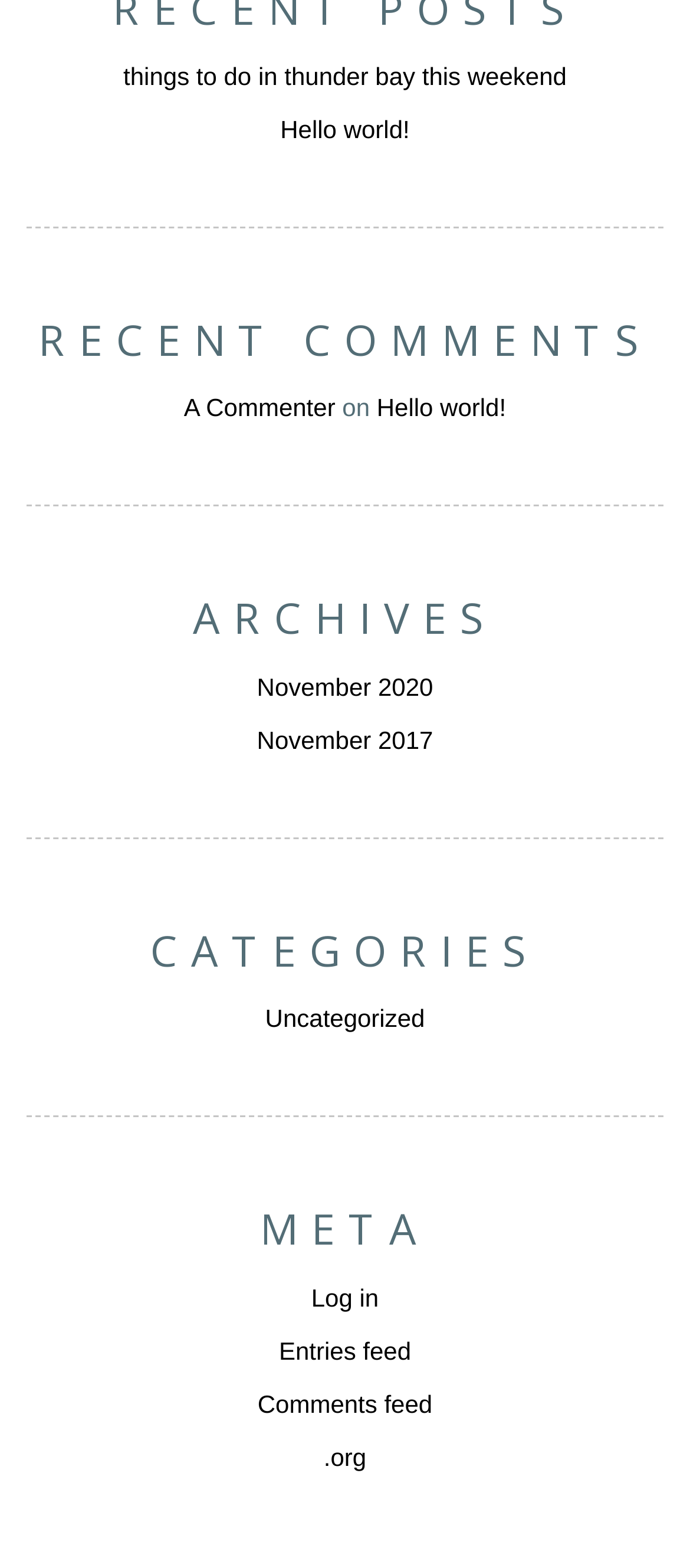Show the bounding box coordinates of the element that should be clicked to complete the task: "view recent comments".

[0.038, 0.202, 0.962, 0.232]